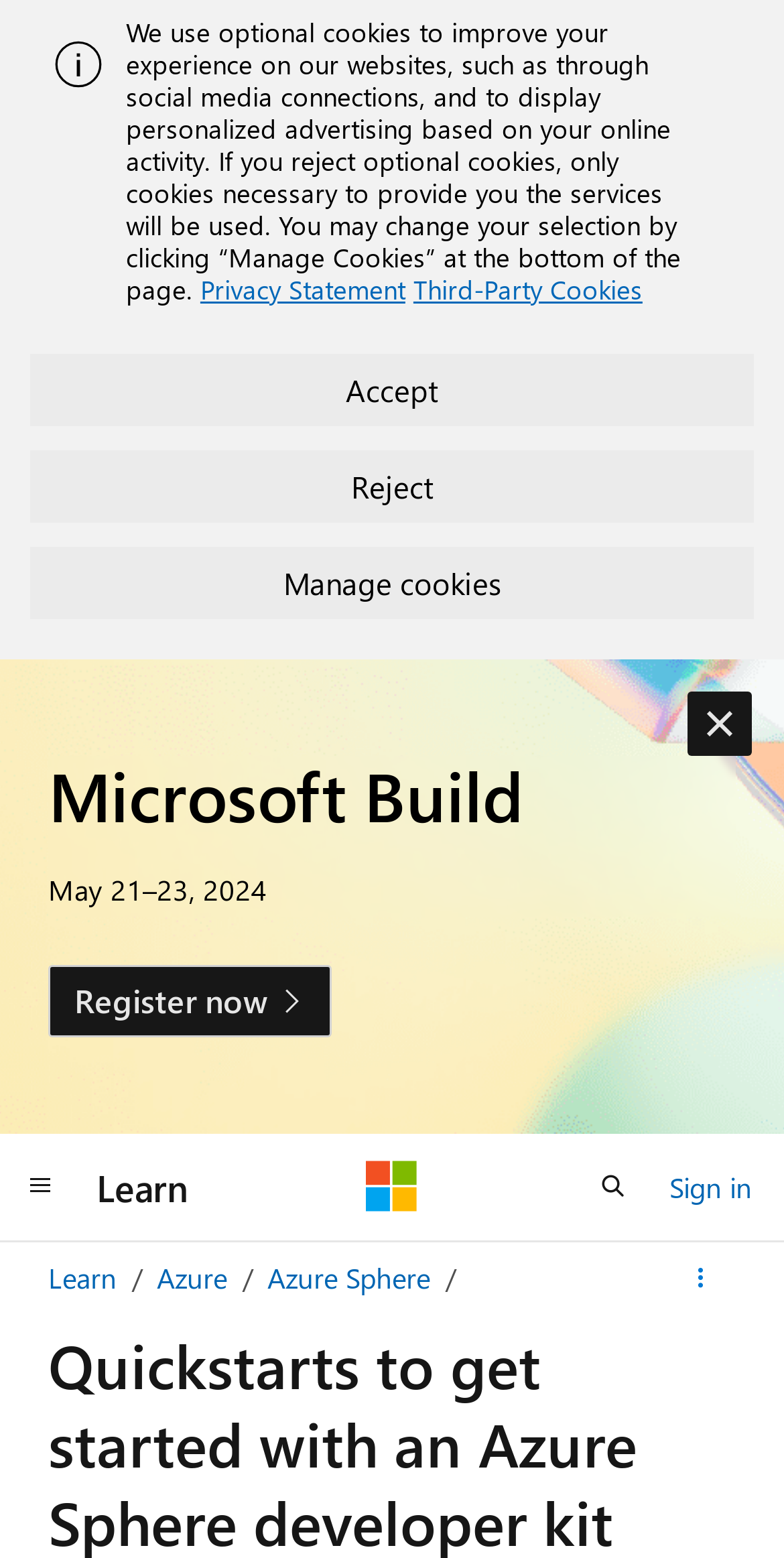Respond with a single word or phrase to the following question: How many buttons are in the cookie notification section?

3